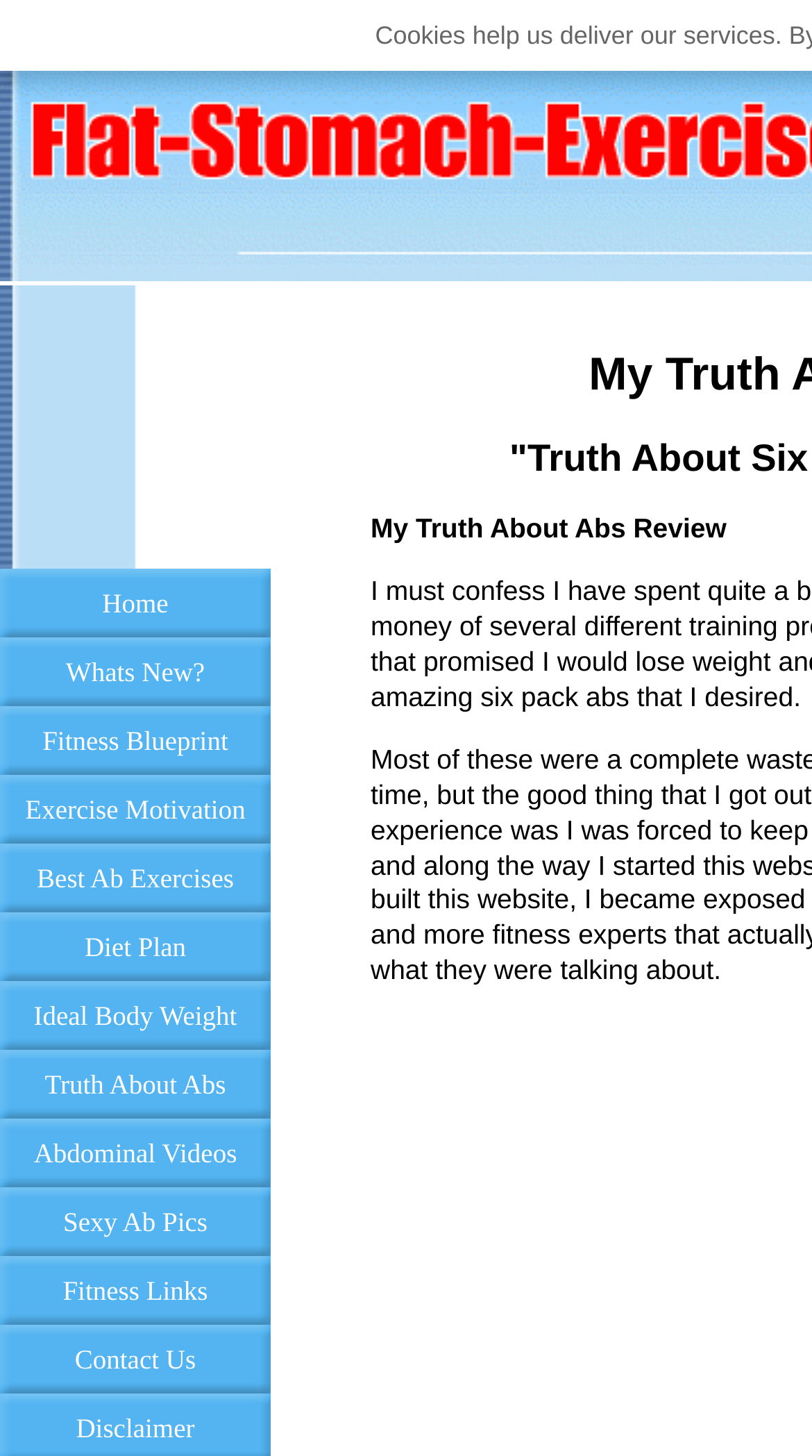What is the position of the 'Truth About Abs' link?
Based on the screenshot, provide a one-word or short-phrase response.

Below 'Diet Plan'